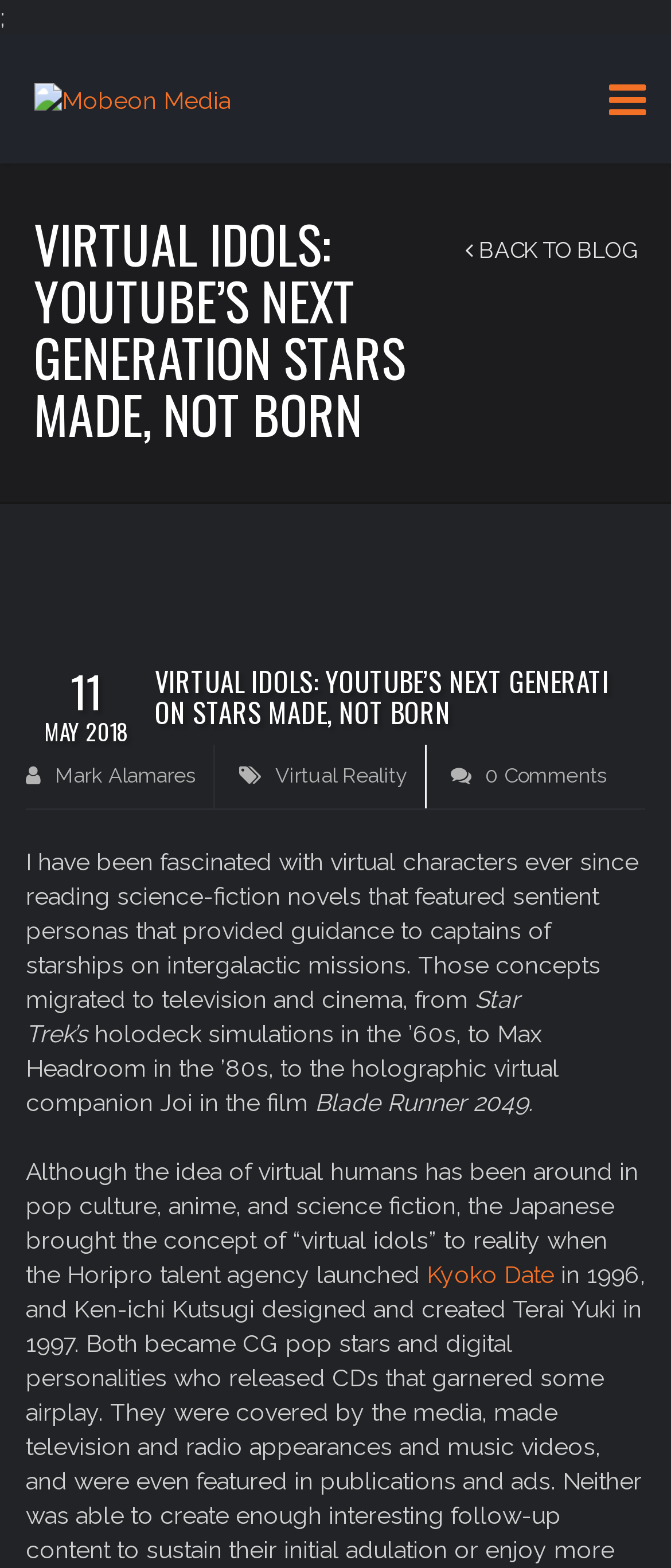What is the name of the author of the article?
Please respond to the question with a detailed and thorough explanation.

The answer can be found in the link element that contains the author's name. The text states 'Mark Alamares'.